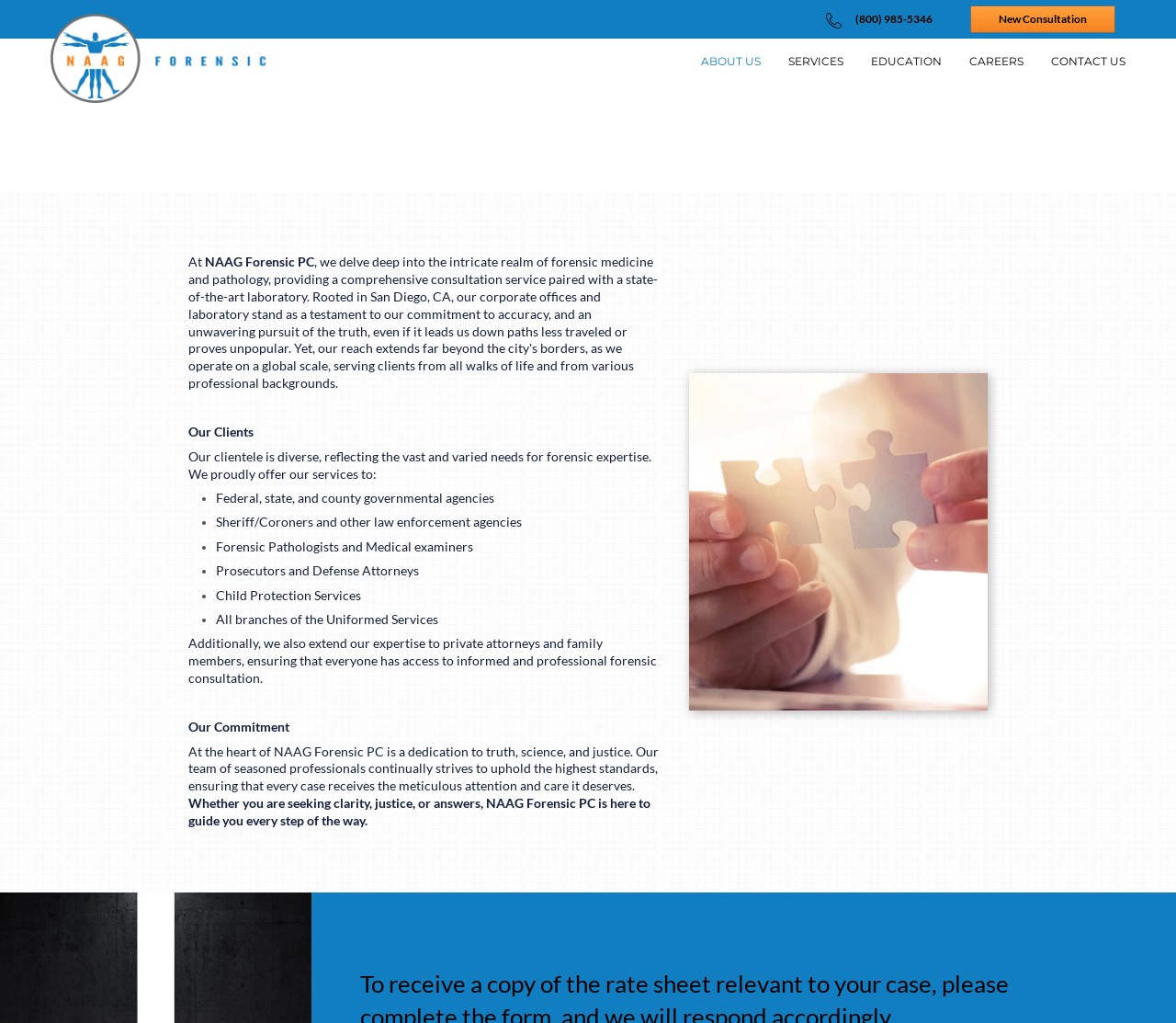Please find the bounding box for the UI element described by: "About Us".

[0.779, 0.063, 0.878, 0.097]